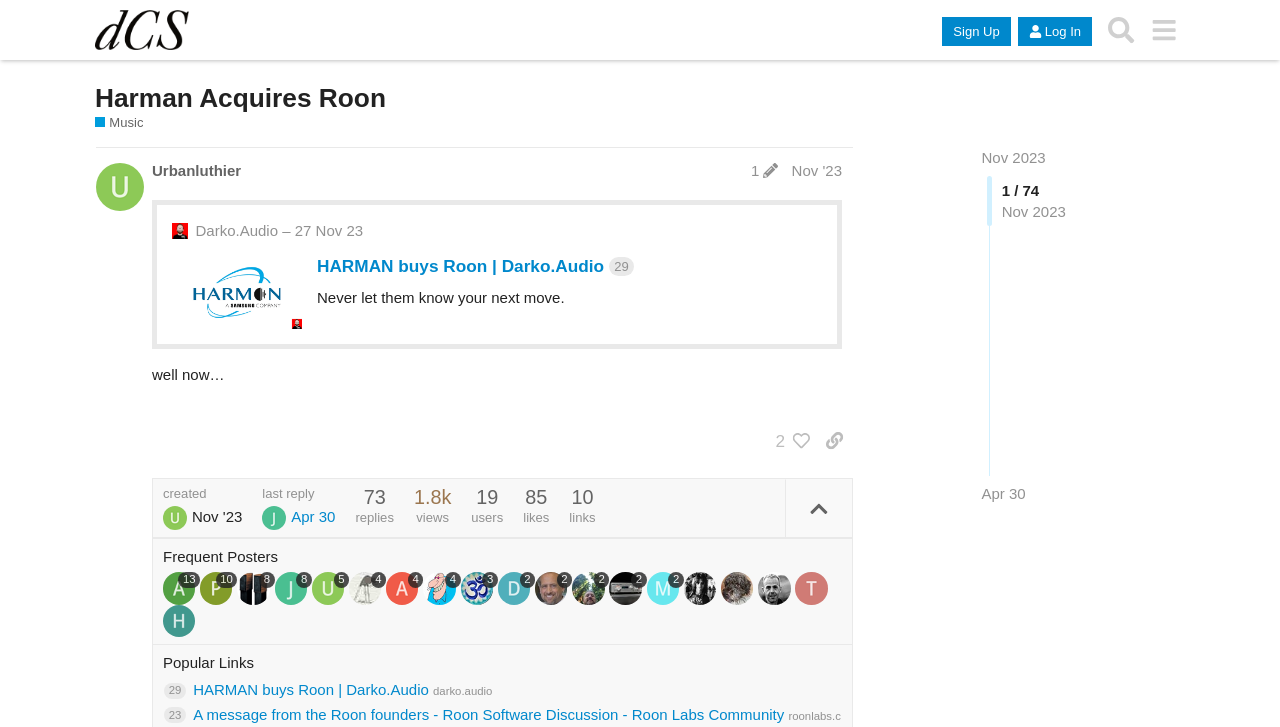With reference to the screenshot, provide a detailed response to the question below:
How many people liked the post?

The number of people who liked the post can be found in the button '2 people liked this post. Click to view' located below the post, which is a button element.